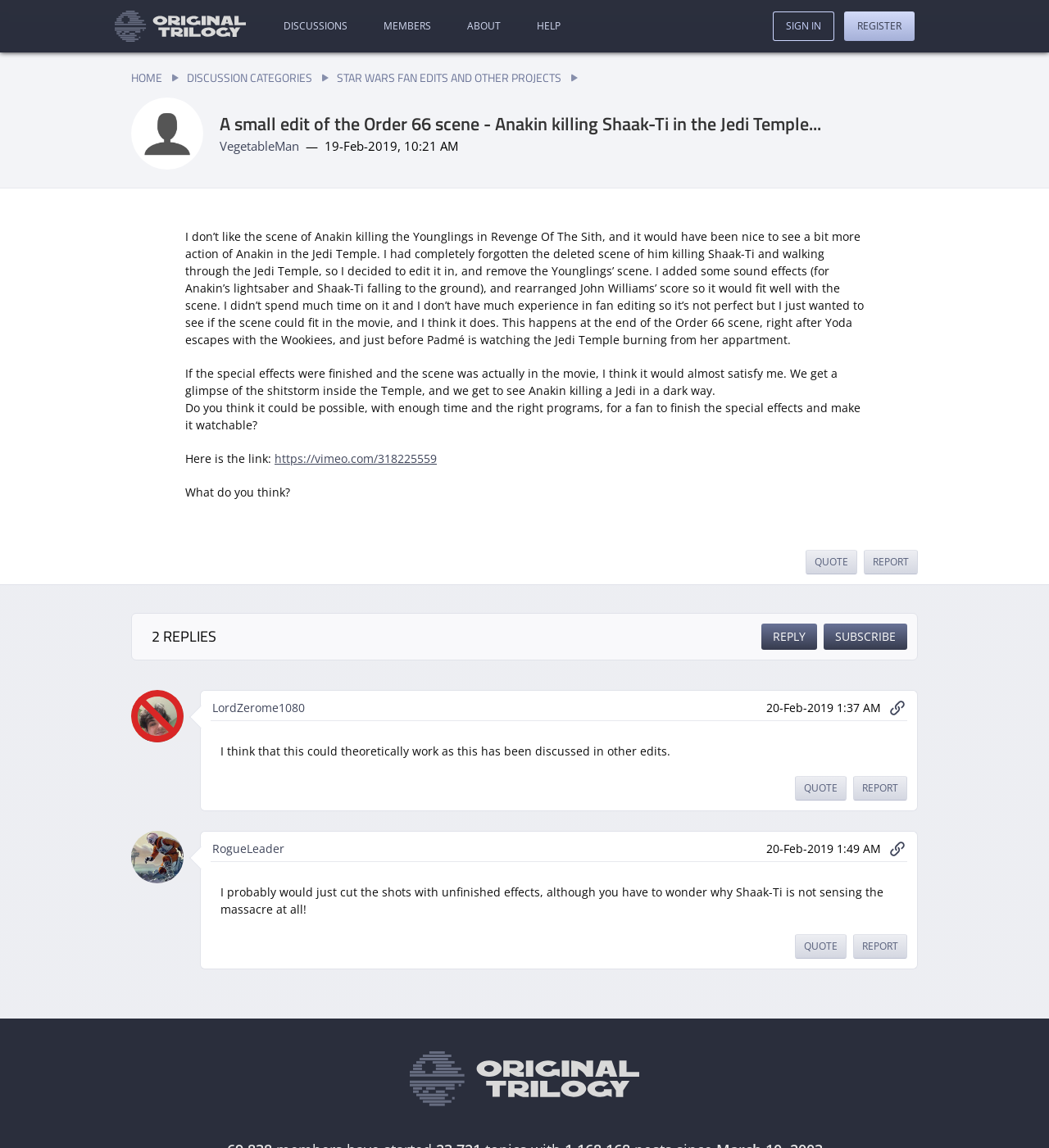What is the name of the Jedi killed by Anakin in the edited scene?
Use the information from the screenshot to give a comprehensive response to the question.

I found the name by reading the text in the article section which mentions 'Anakin killing Shaak-Ti in the Jedi Temple...'.